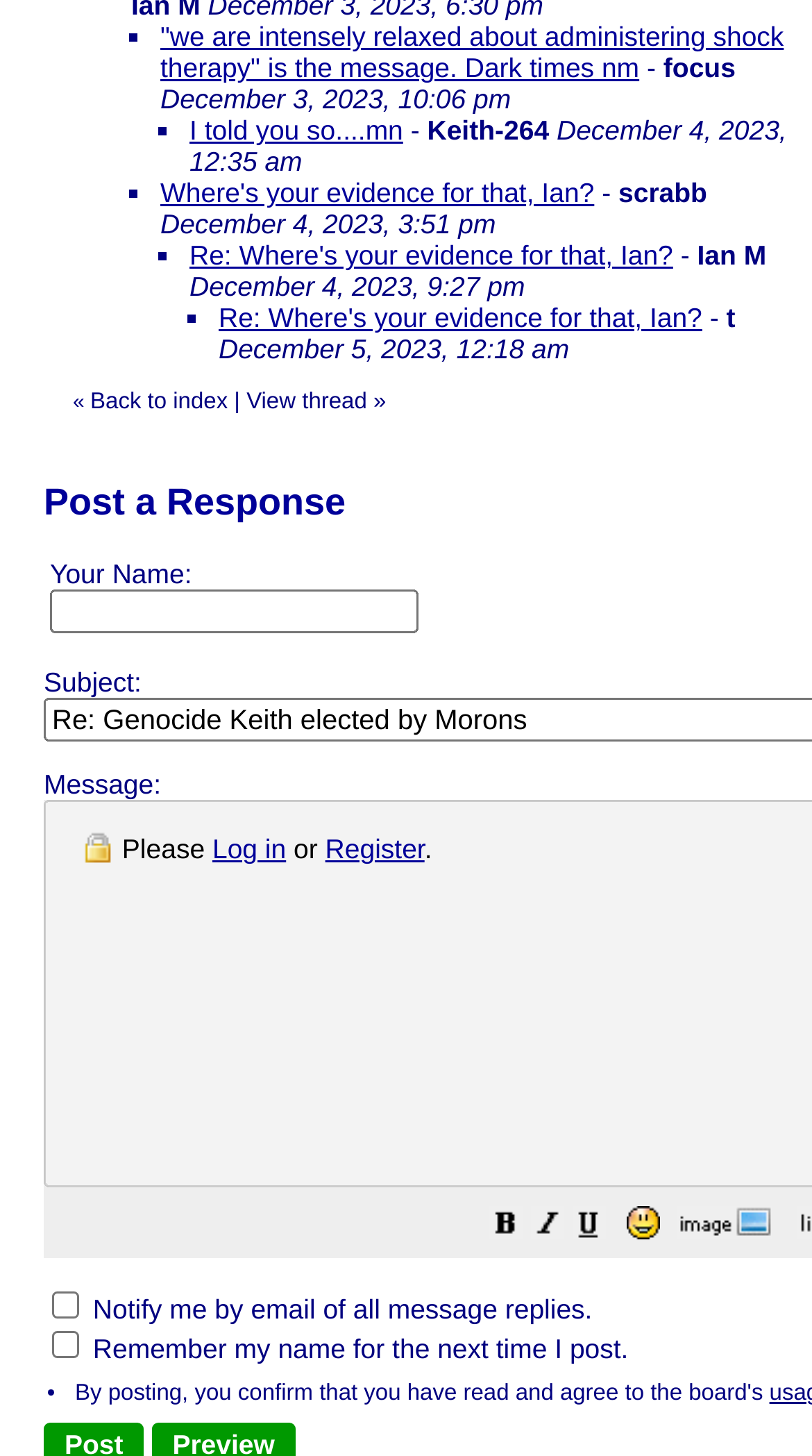Please find the bounding box for the UI element described by: "alt="Underline"".

[0.71, 0.834, 0.751, 0.856]